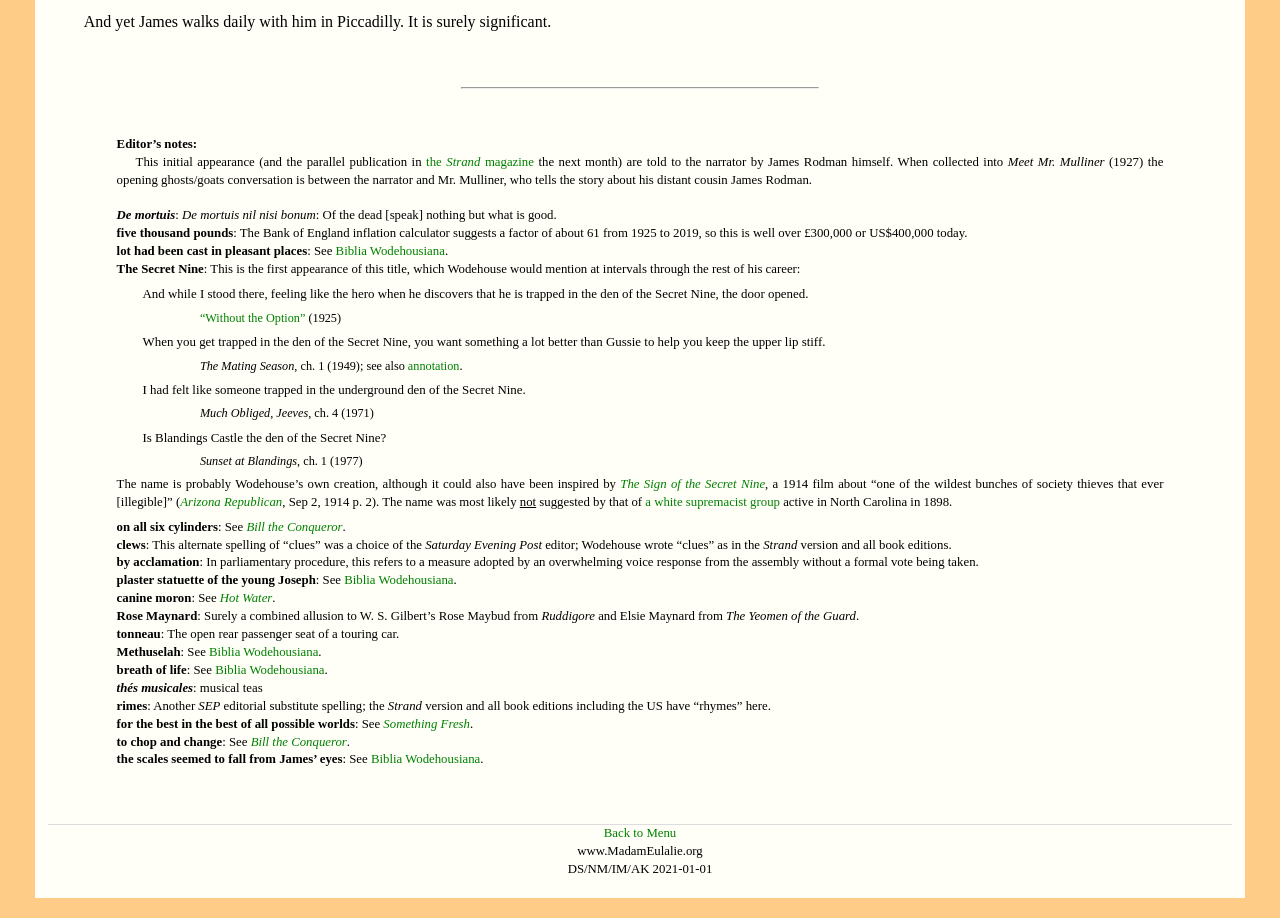What is the name of the magazine where Wodehouse wrote 'clues'?
Your answer should be a single word or phrase derived from the screenshot.

Strand